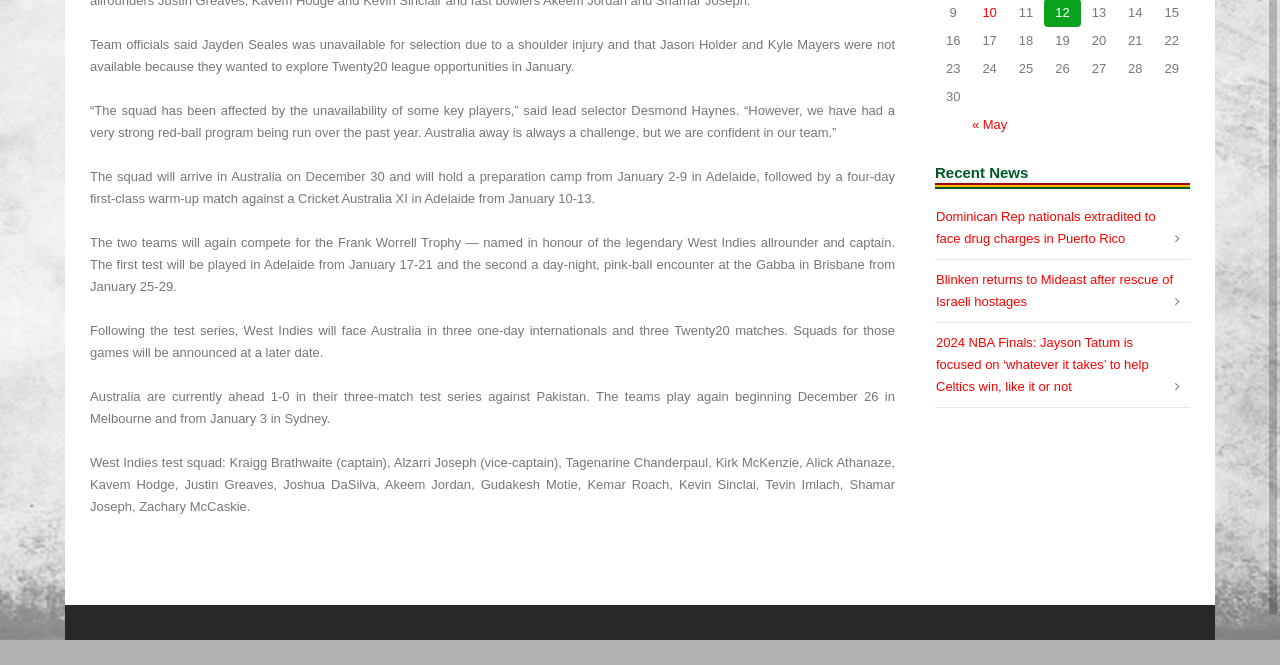For the element described, predict the bounding box coordinates as (top-left x, top-left y, bottom-right x, bottom-right y). All values should be between 0 and 1. Element description: « May

[0.759, 0.175, 0.787, 0.198]